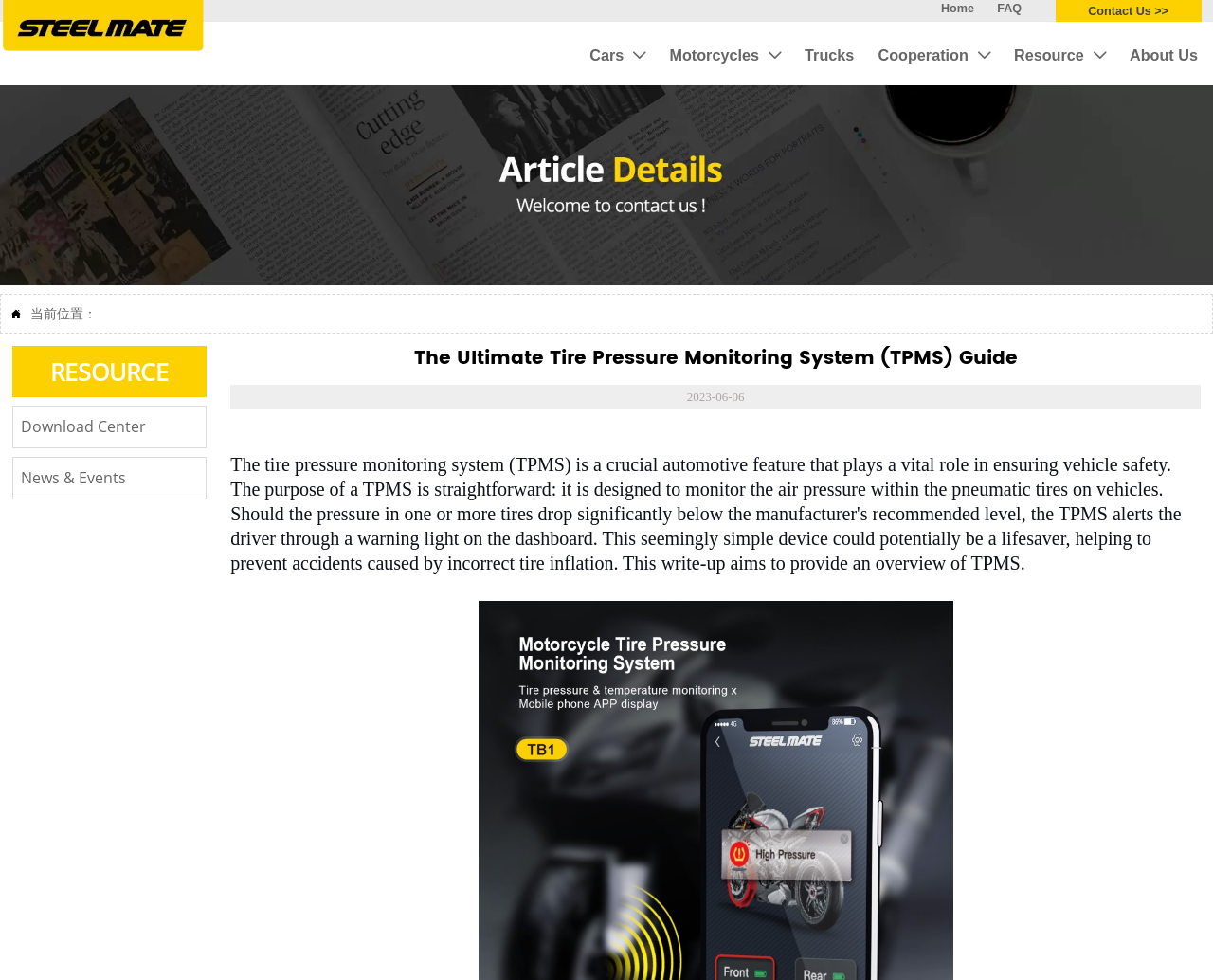Provide the bounding box coordinates of the HTML element described as: "Contact Us >>". The bounding box coordinates should be four float numbers between 0 and 1, i.e., [left, top, right, bottom].

[0.87, 0.0, 0.99, 0.022]